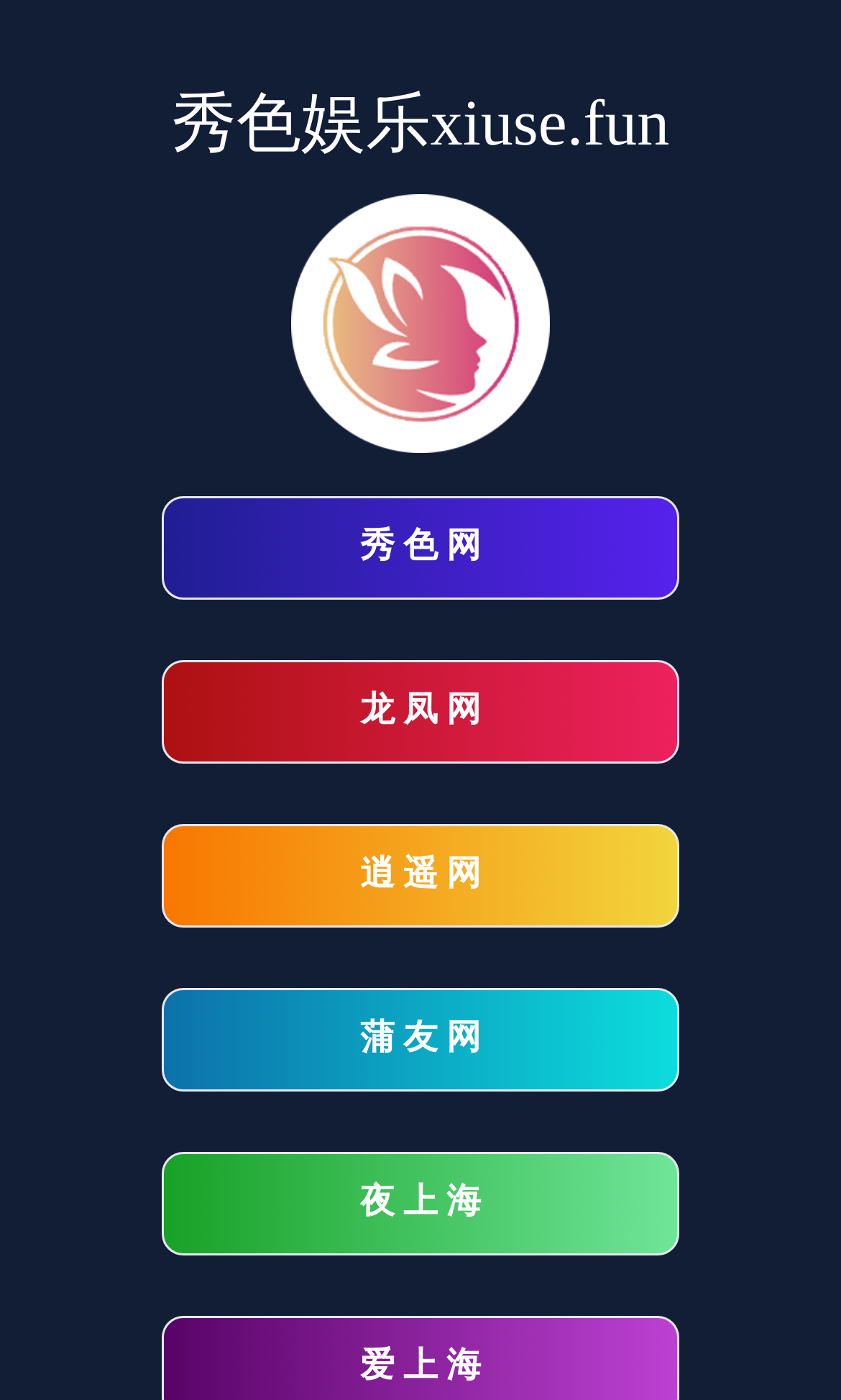Identify the bounding box for the UI element that is described as follows: "Dhoroscope.com".

None